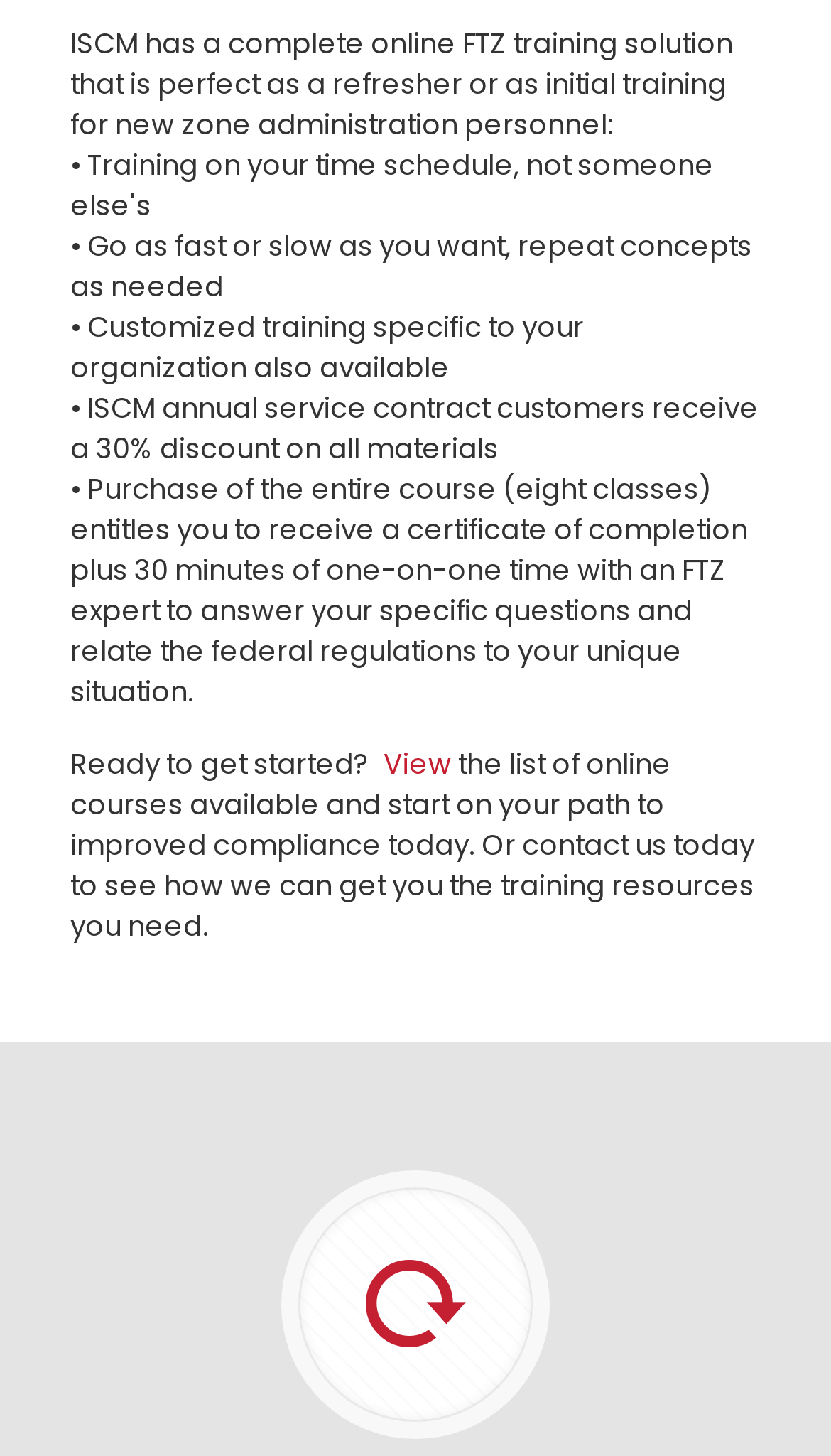How many classes are included in the entire course?
Craft a detailed and extensive response to the question.

The webpage mentions that the purchase of the entire course entitles the user to receive a certificate of completion, and the entire course consists of eight classes.